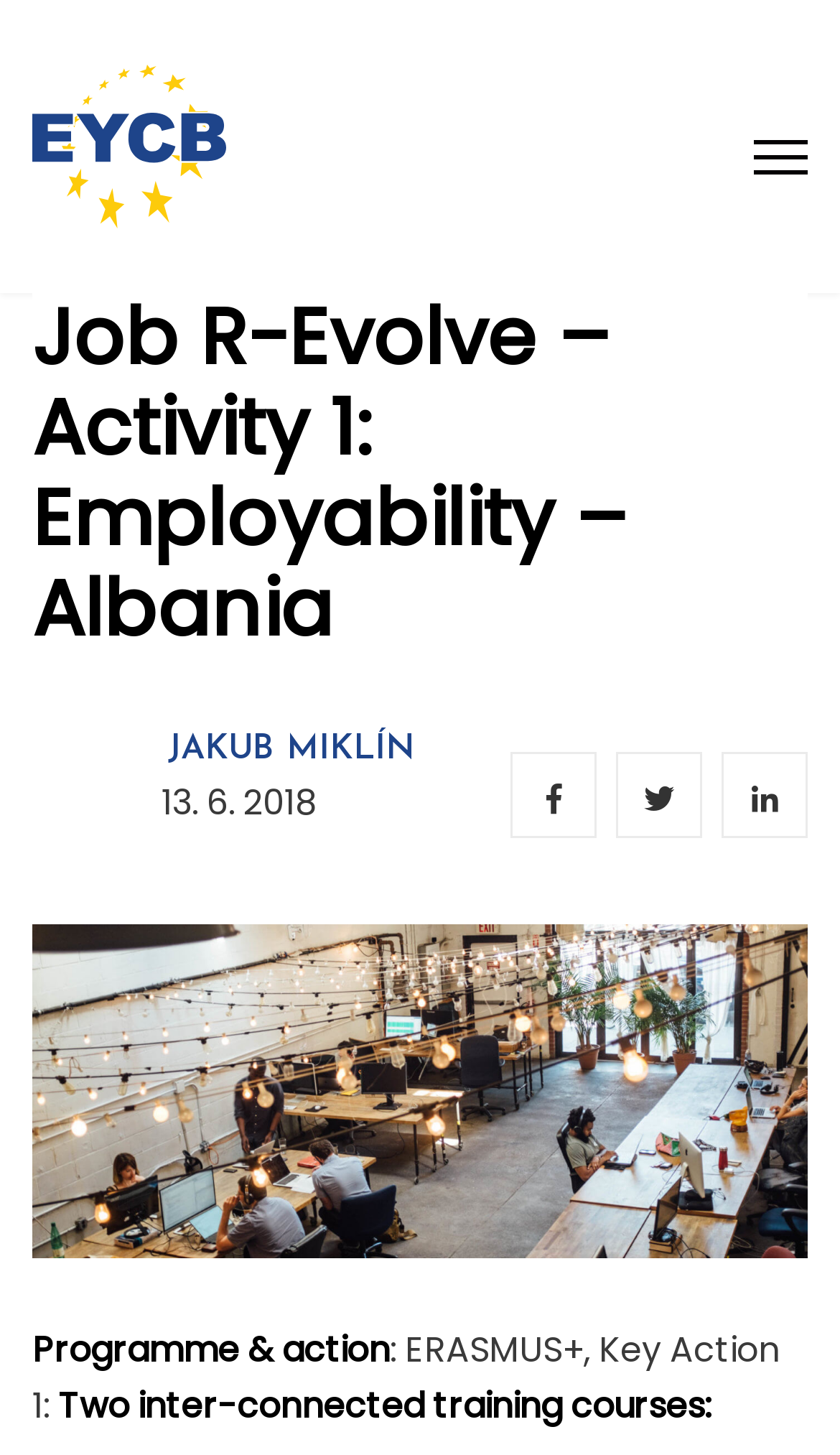Answer succinctly with a single word or phrase:
How many training courses are there?

2